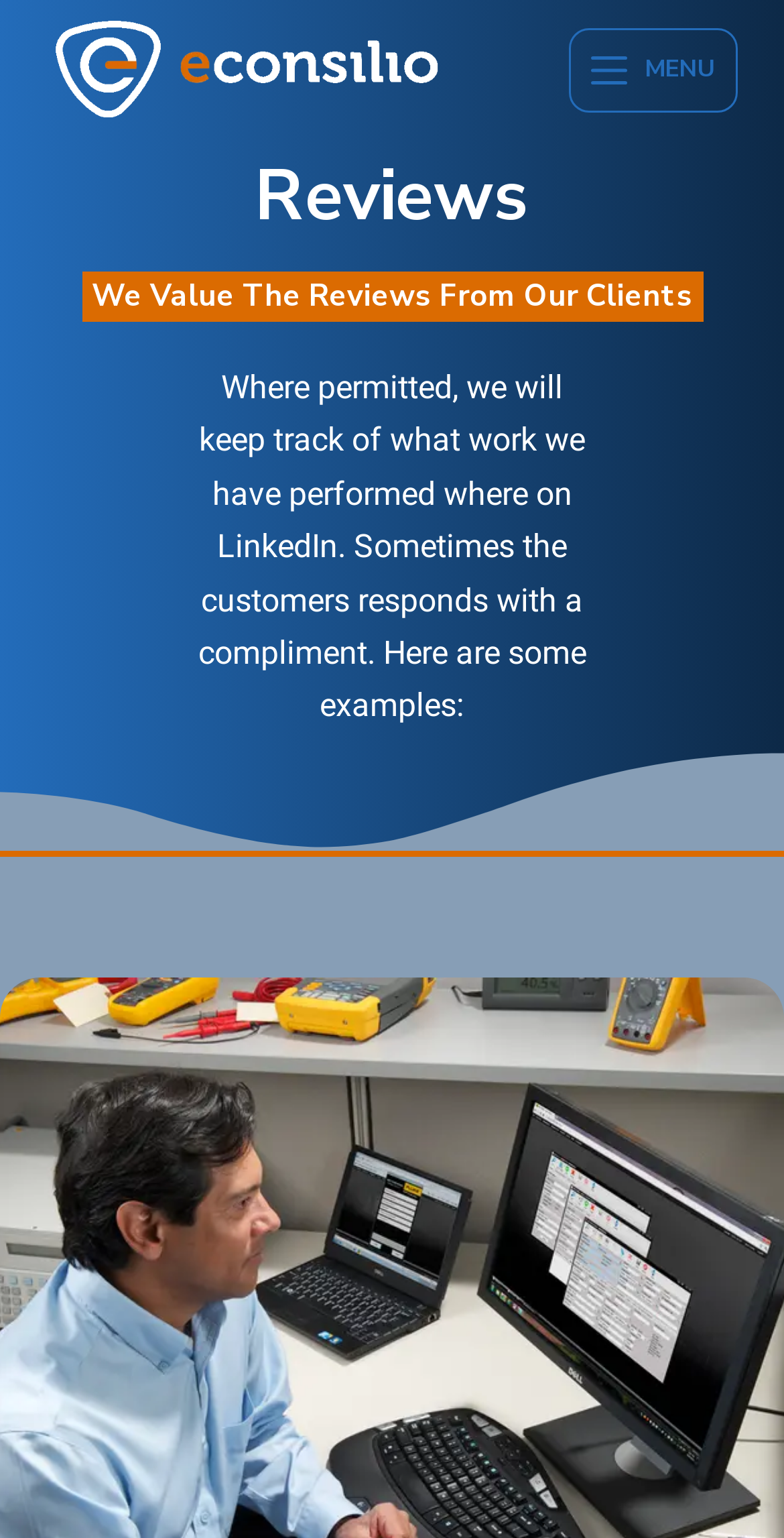What platform is used to track work?
Using the visual information, respond with a single word or phrase.

LinkedIn